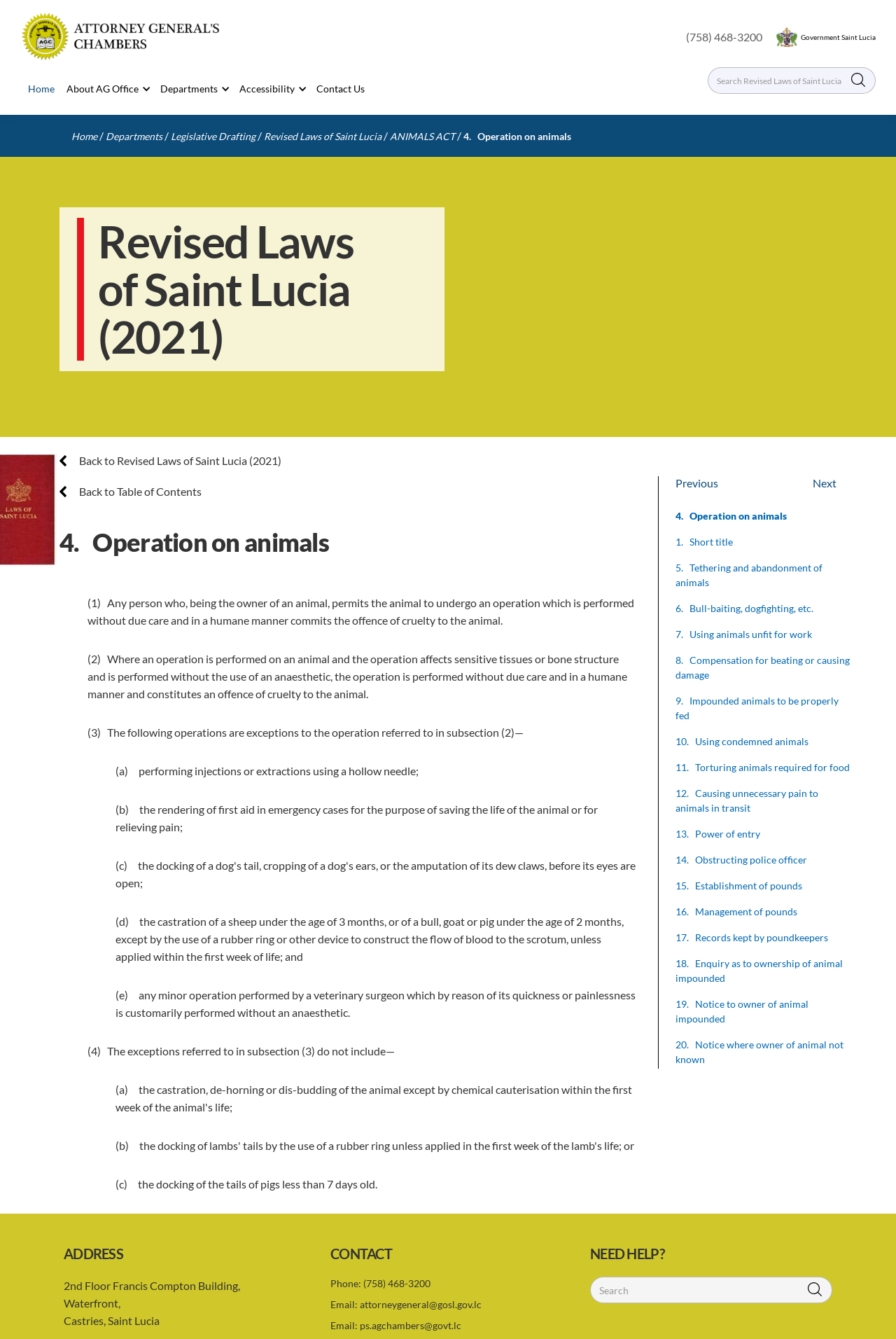Please find the bounding box coordinates in the format (top-left x, top-left y, bottom-right x, bottom-right y) for the given element description. Ensure the coordinates are floating point numbers between 0 and 1. Description: ANIMALS ACT

[0.435, 0.098, 0.508, 0.106]